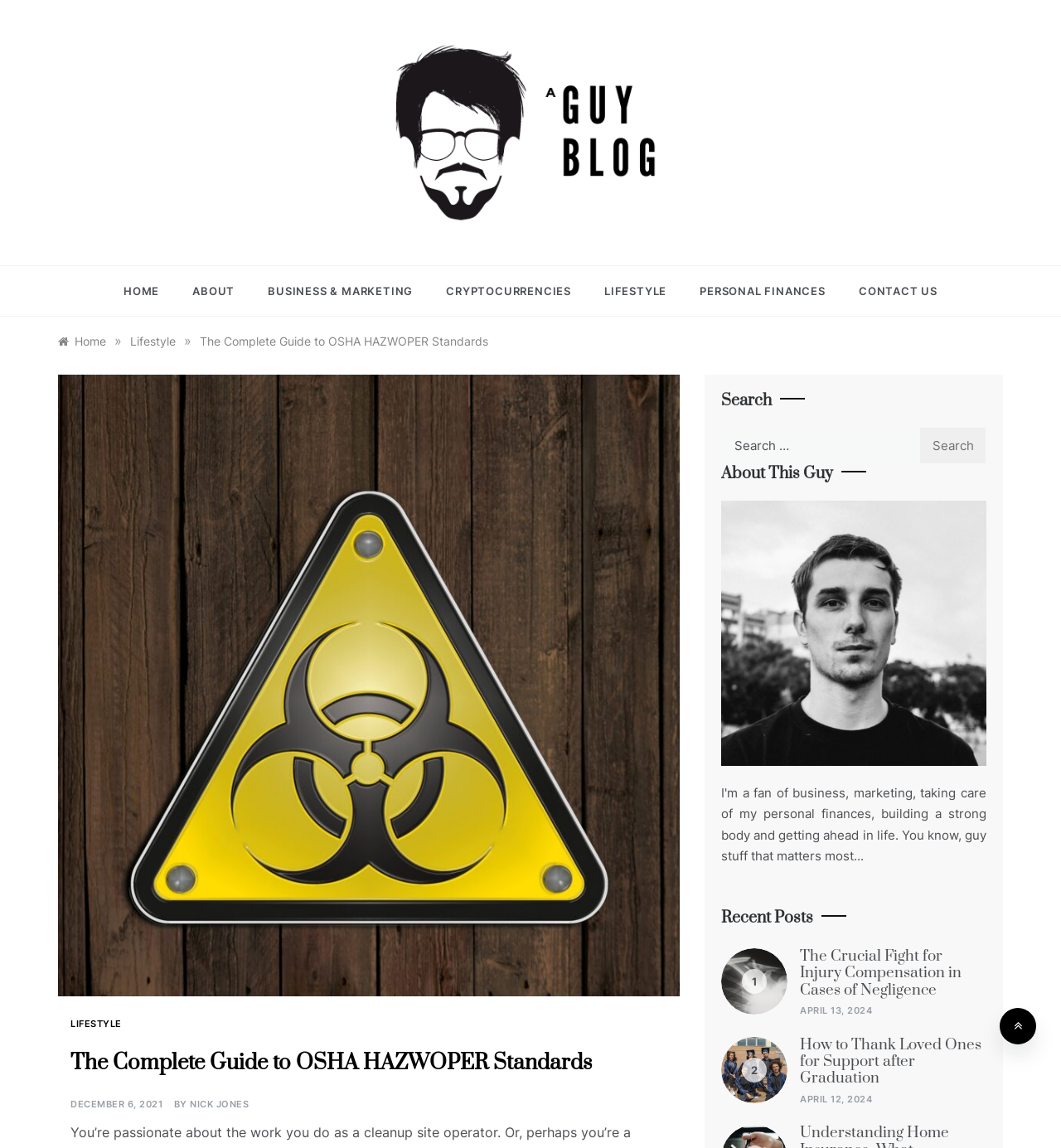Identify the bounding box coordinates for the UI element described by the following text: "December 6, 2021December 6, 2021". Provide the coordinates as four float numbers between 0 and 1, in the format [left, top, right, bottom].

[0.066, 0.957, 0.153, 0.968]